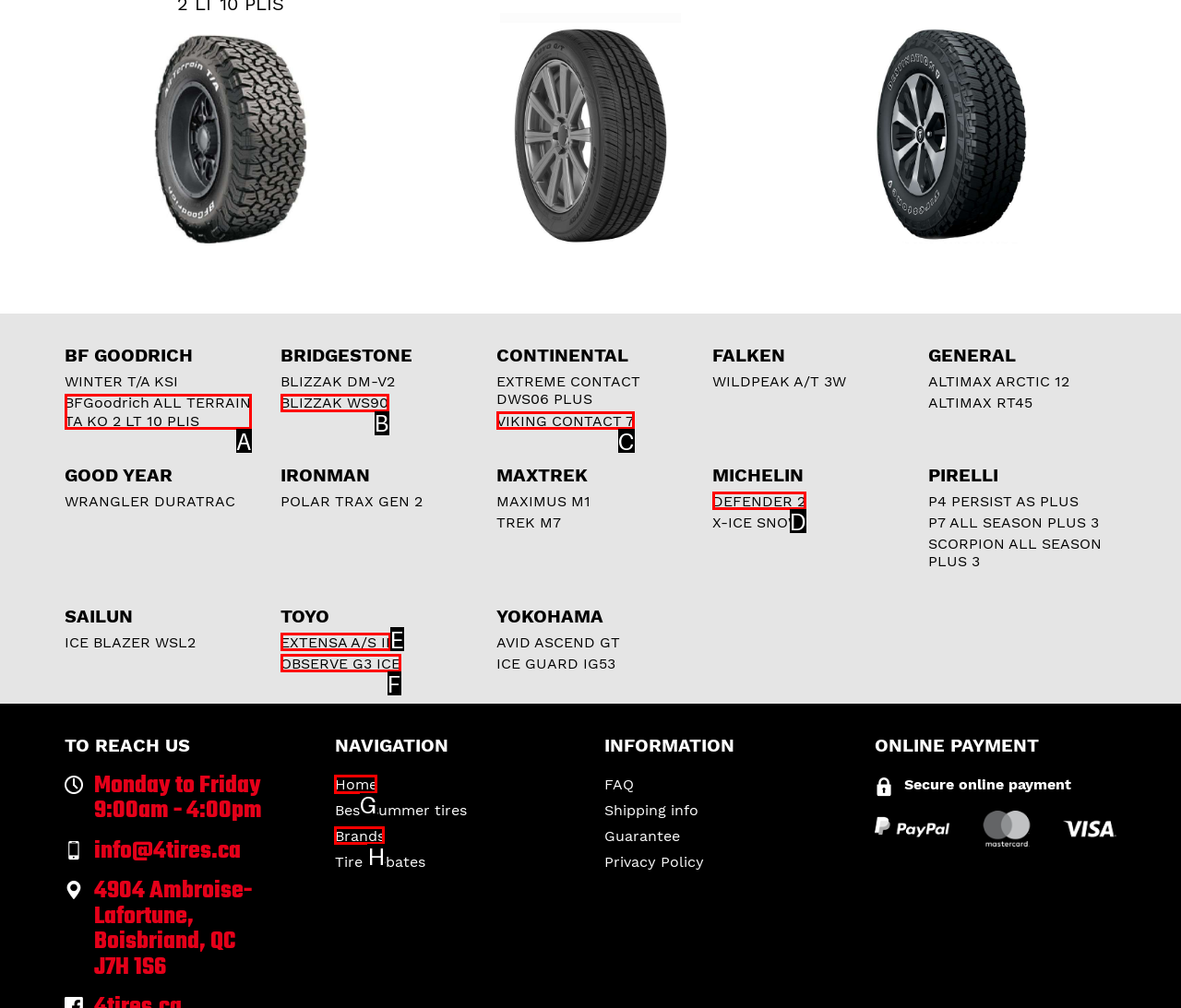Determine which HTML element should be clicked to carry out the following task: Navigate to Home Respond with the letter of the appropriate option.

G